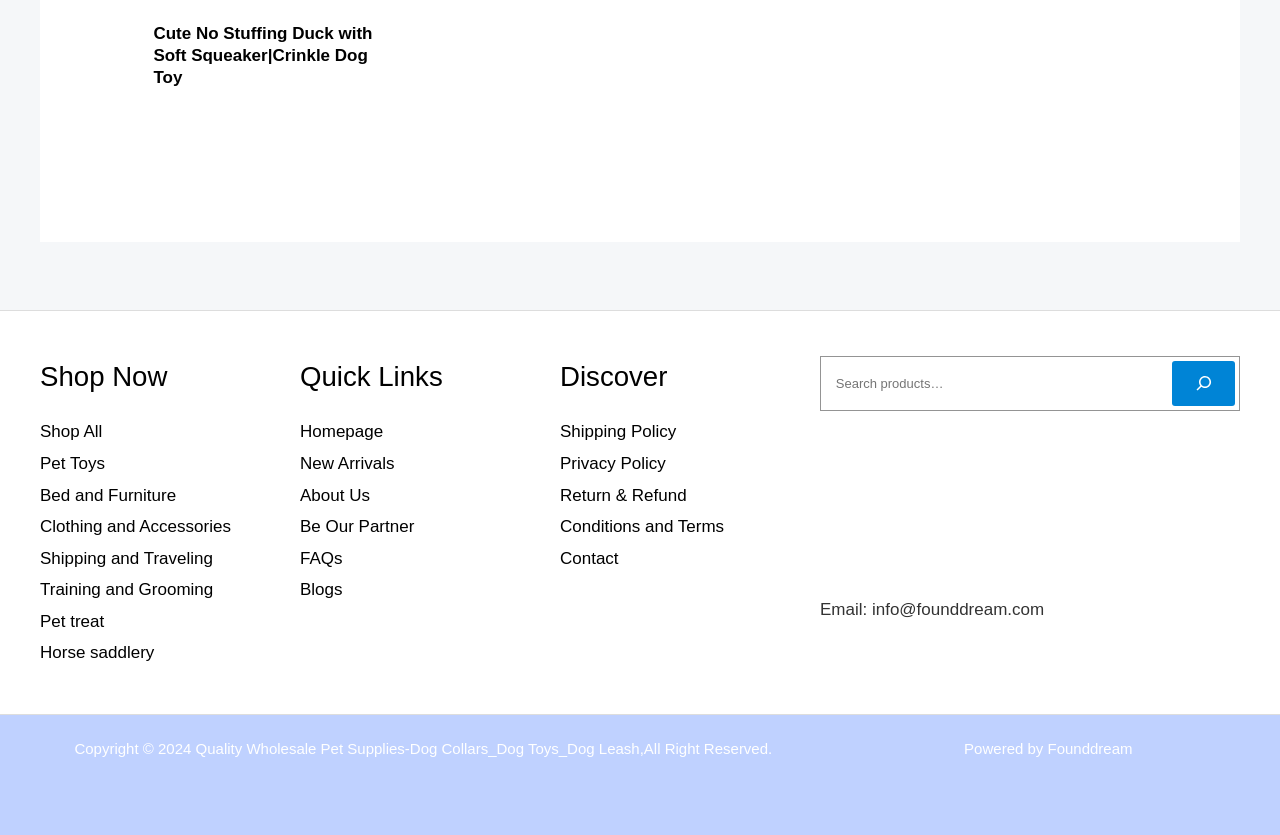Given the following UI element description: "Conditions and Terms", find the bounding box coordinates in the webpage screenshot.

[0.438, 0.619, 0.566, 0.642]